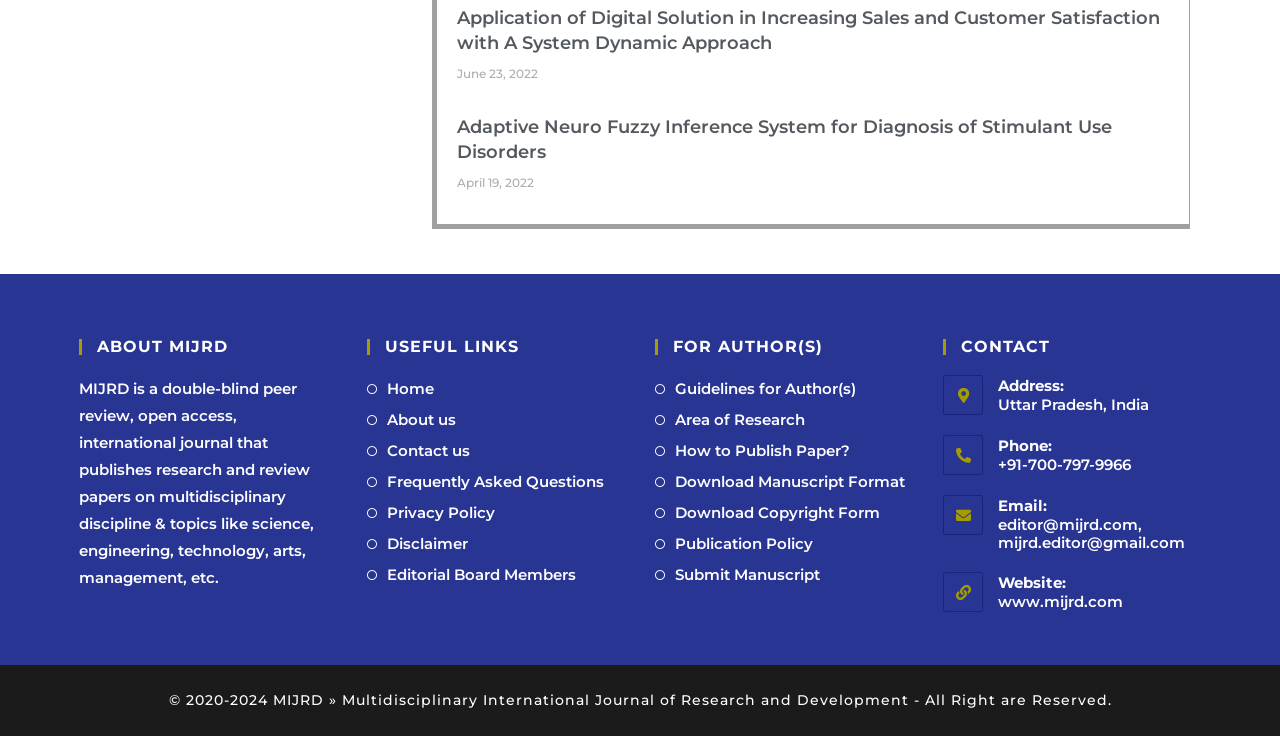By analyzing the image, answer the following question with a detailed response: What is the purpose of the journal?

The purpose of the journal can be inferred from the 'ABOUT MIJRD' section, where it is mentioned that the journal 'publishes research and review papers on multidisciplinary discipline & topics like science, engineering, technology, arts, management, etc.'.